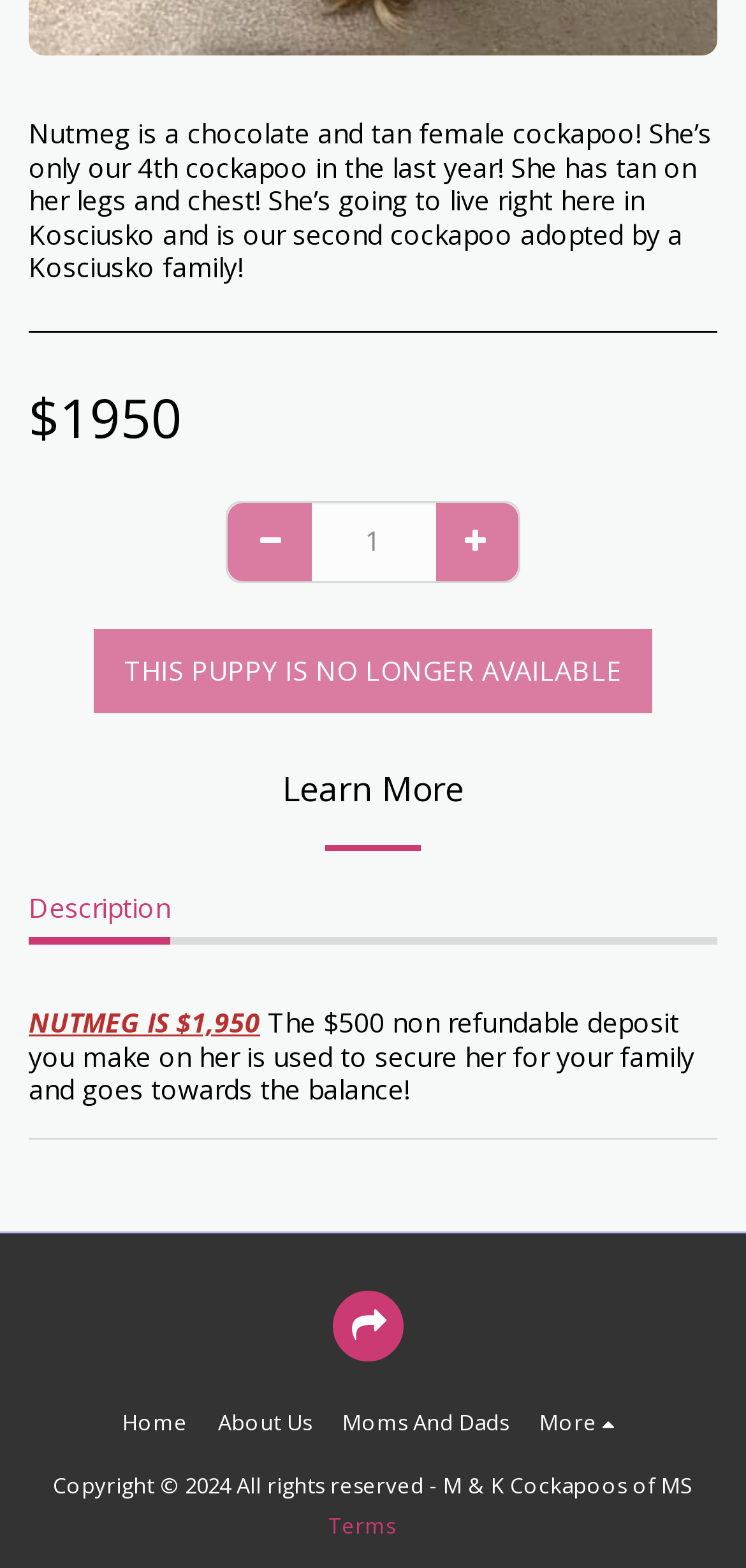Please find the bounding box for the following UI element description. Provide the coordinates in (top-left x, top-left y, bottom-right x, bottom-right y) format, with values between 0 and 1: alt="fa-share"

[0.446, 0.823, 0.541, 0.868]